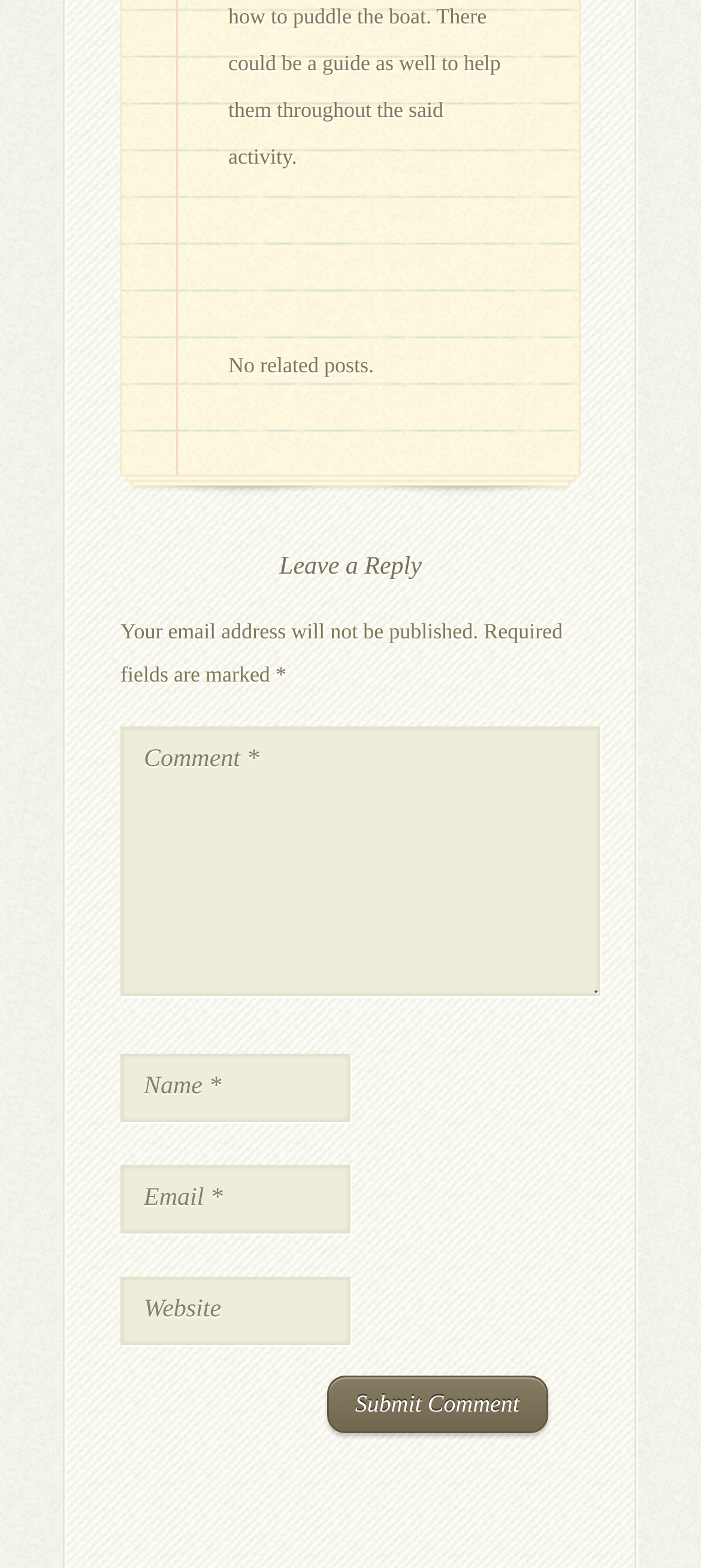Given the webpage screenshot and the description, determine the bounding box coordinates (top-left x, top-left y, bottom-right x, bottom-right y) that define the location of the UI element matching this description: input value="Email *" aria-describedby="email-notes" name="email"

[0.172, 0.743, 0.501, 0.786]